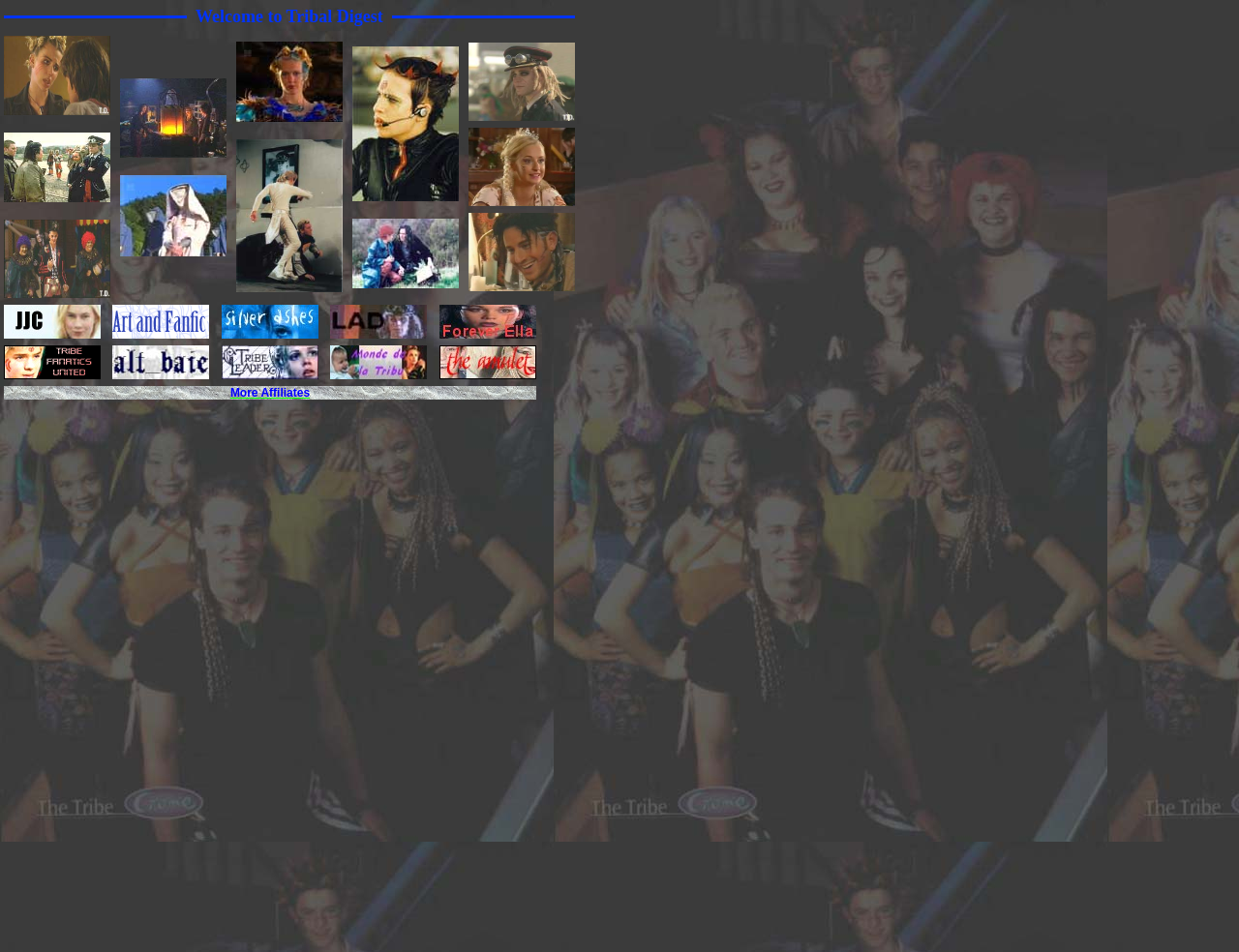What is the vertical position of the third table relative to the second table?
Look at the image and respond to the question as thoroughly as possible.

By comparing the y1 and y2 coordinates of the bounding boxes of the second table (ID [8]) and the third table (ID [7]), I found that the y1 coordinate of the third table is greater than the y2 coordinate of the second table. This means the third table is positioned below the second table.